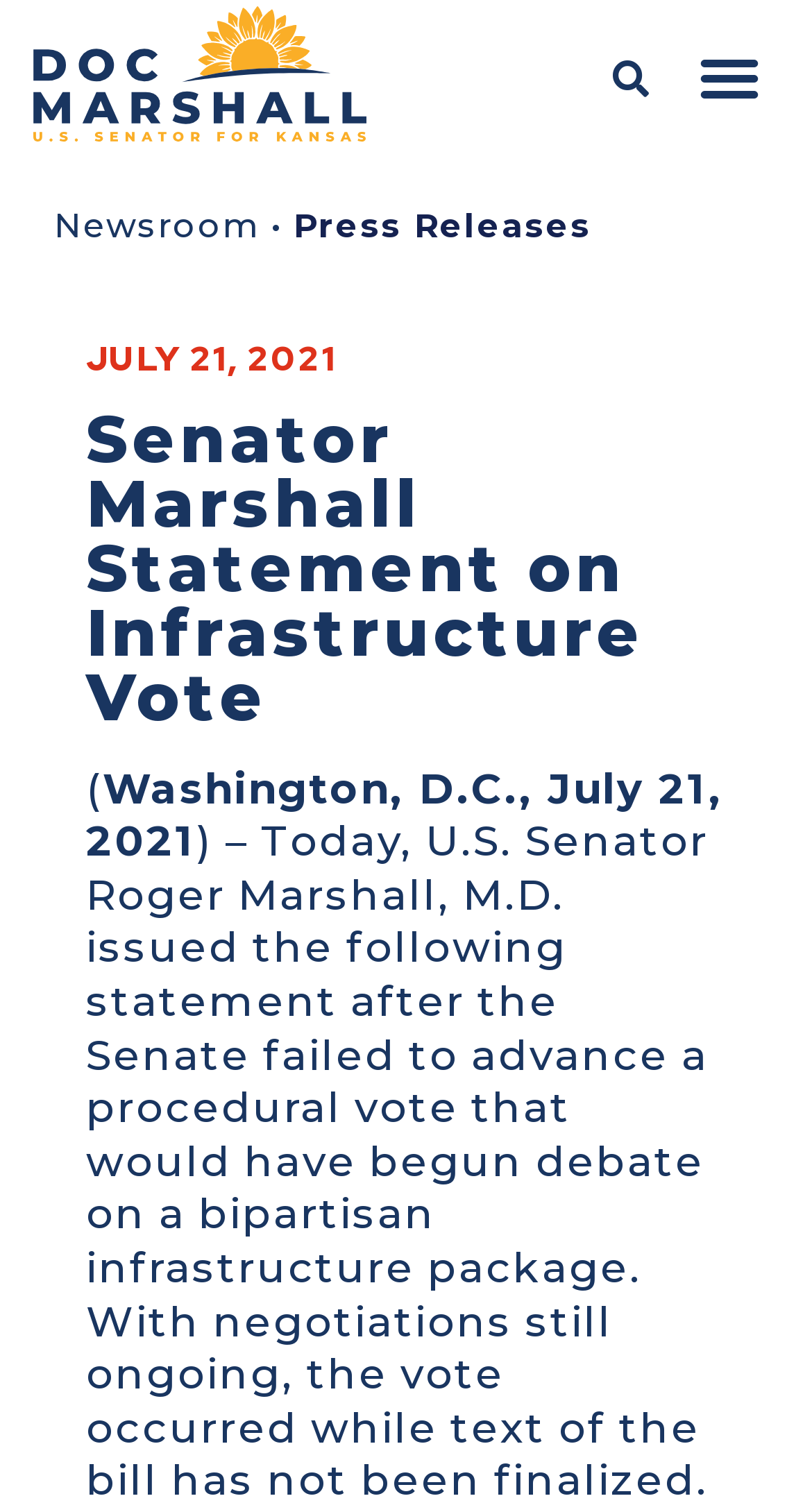Refer to the image and answer the question with as much detail as possible: What is the occupation of Roger Marshall?

I found the occupation by reading the statement that mentions 'U.S. Senator Roger Marshall, M.D.' which indicates that he is a medical doctor.